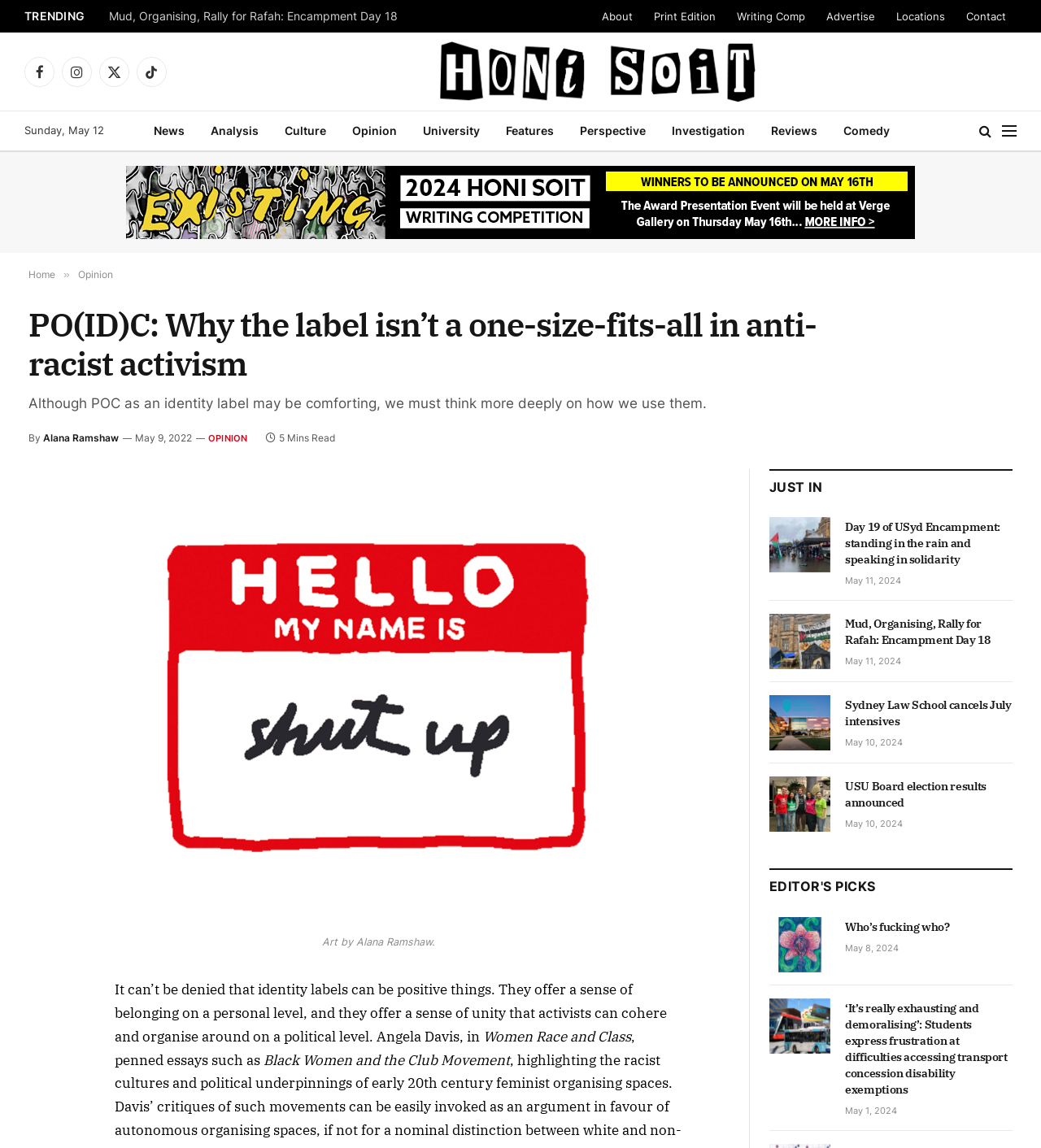Determine the bounding box coordinates of the region I should click to achieve the following instruction: "View the company's service areas". Ensure the bounding box coordinates are four float numbers between 0 and 1, i.e., [left, top, right, bottom].

None